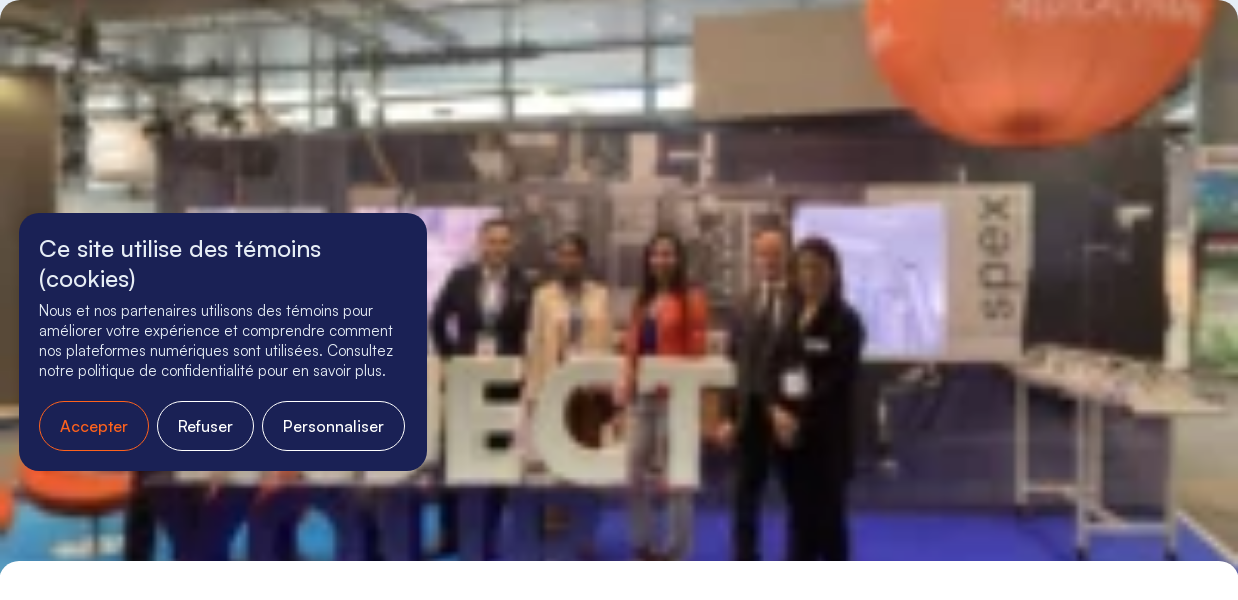Provide a single word or phrase to answer the given question: 
What is the color of the prominent balloon above the exhibition booth?

orange